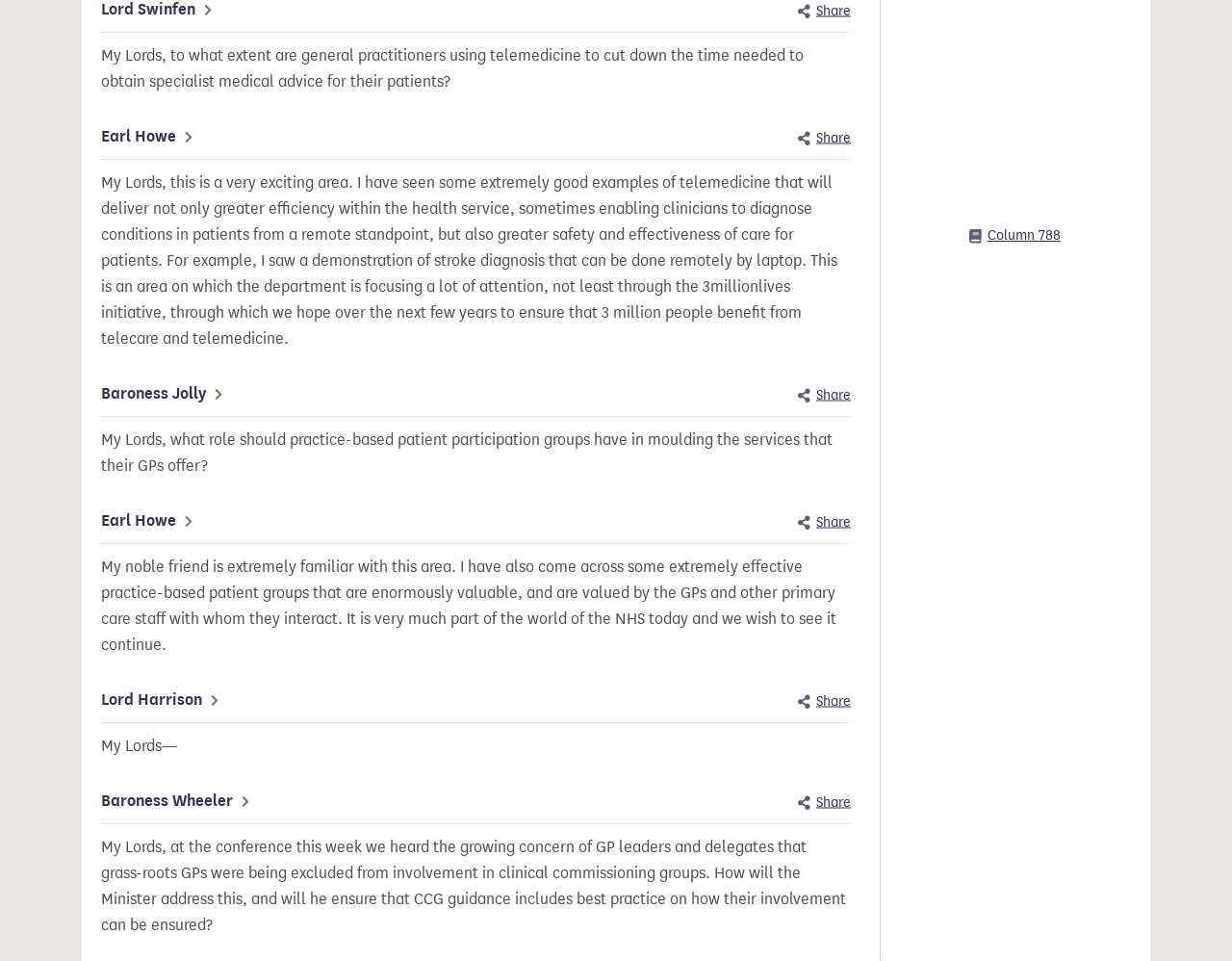Please provide a comprehensive answer to the question based on the screenshot: What is the topic of discussion?

By analyzing the StaticText elements, I found that the discussion is about telemedicine, healthcare, and the role of general practitioners in using telemedicine to cut down the time needed to obtain specialist medical advice for their patients.